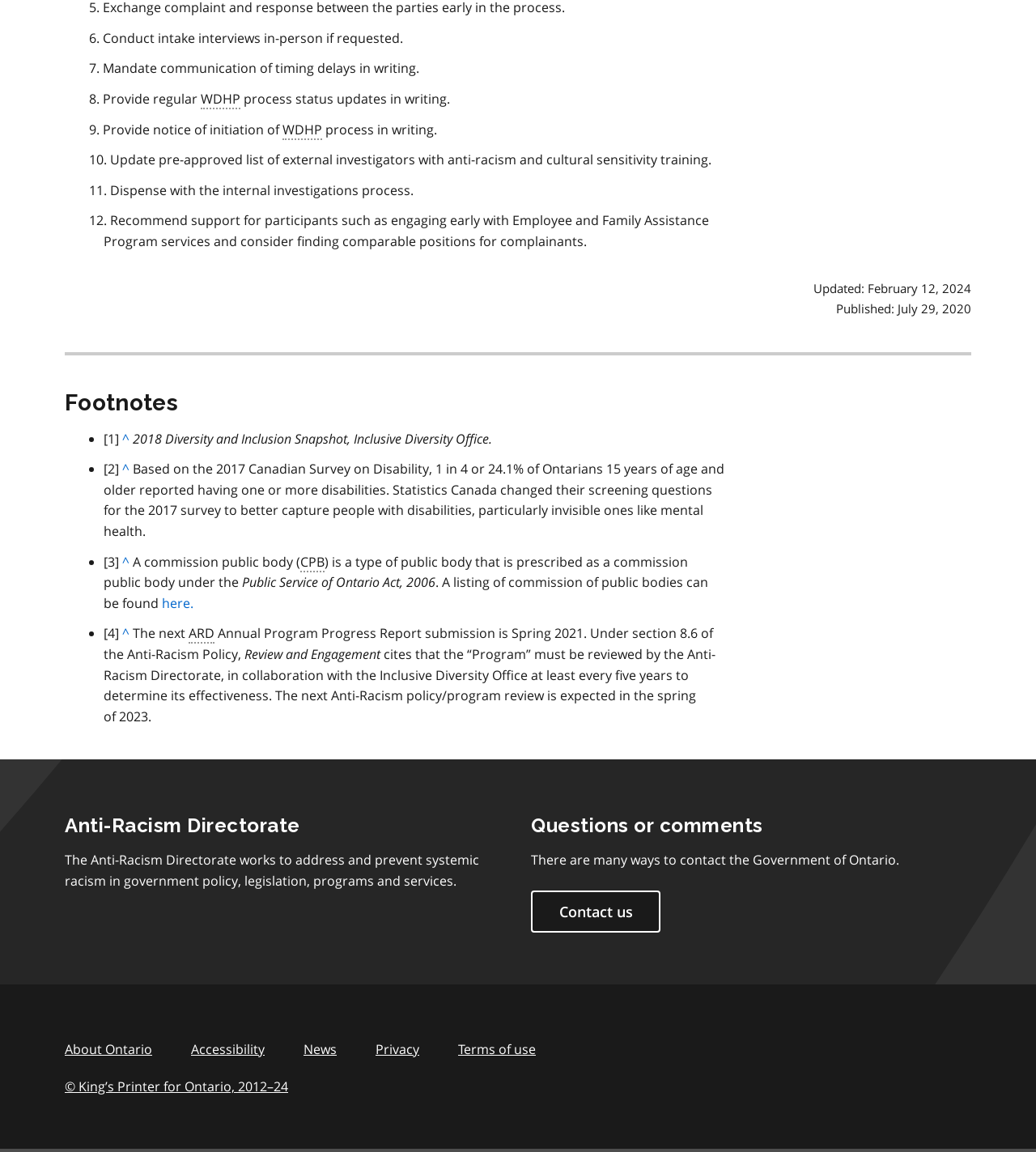Please give the bounding box coordinates of the area that should be clicked to fulfill the following instruction: "Check the copyright information". The coordinates should be in the format of four float numbers from 0 to 1, i.e., [left, top, right, bottom].

[0.062, 0.934, 0.278, 0.952]